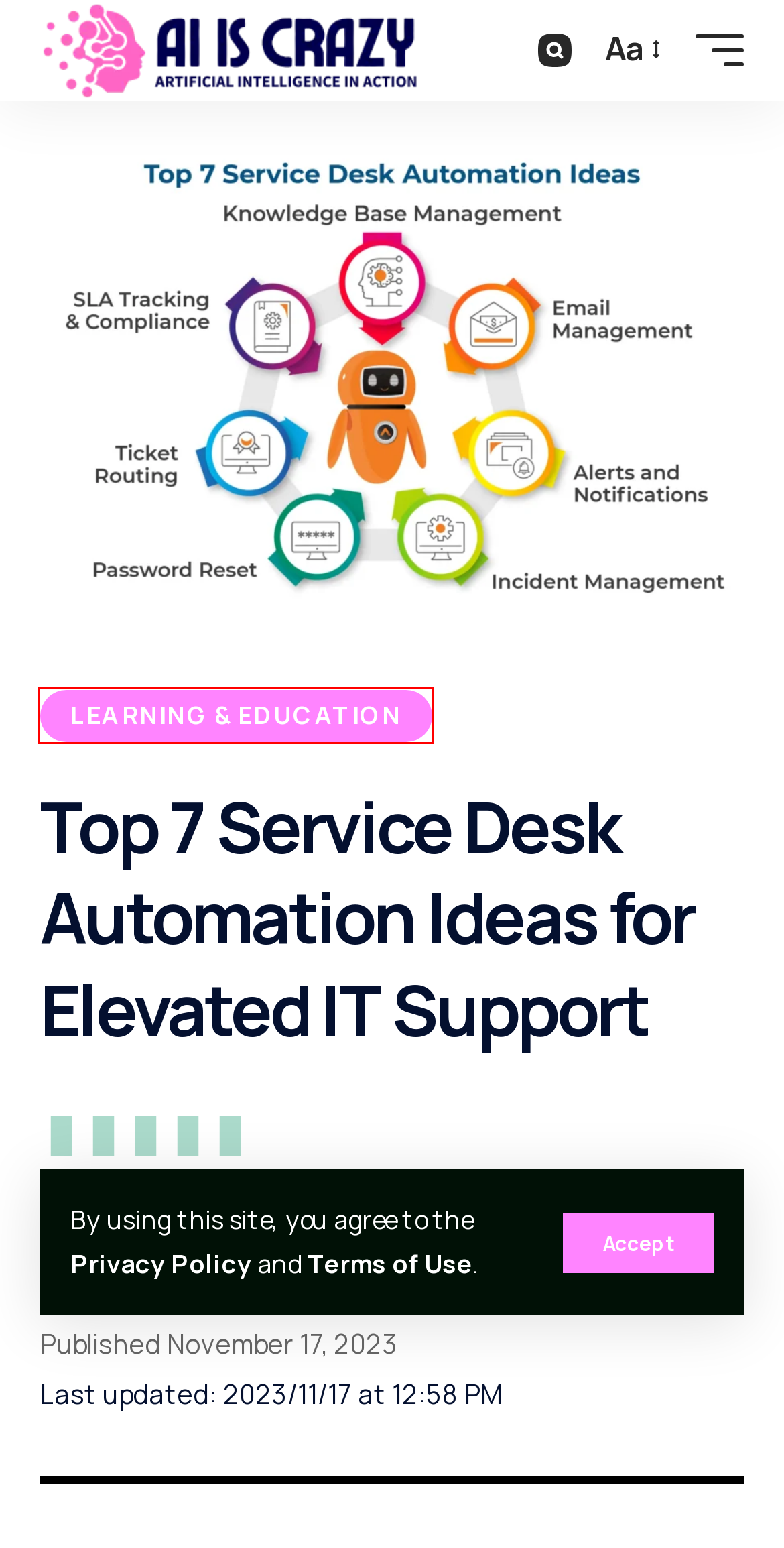You are looking at a screenshot of a webpage with a red bounding box around an element. Determine the best matching webpage description for the new webpage resulting from clicking the element in the red bounding box. Here are the descriptions:
A. Top Reasons for Student Visa Rejection [2024] - Ai Is Crazy
B. Ai Is Crazy
C. Top - Ai Is Crazy
D. service - Ai Is Crazy
E. MobileNet - Efficient Deep Learning for Mobile Vision - Ai Is Crazy
F. Learning & Education - Ai Is Crazy
G. Marketing - Ai Is Crazy
H. Privacy Policy - Ai Is Crazy

F